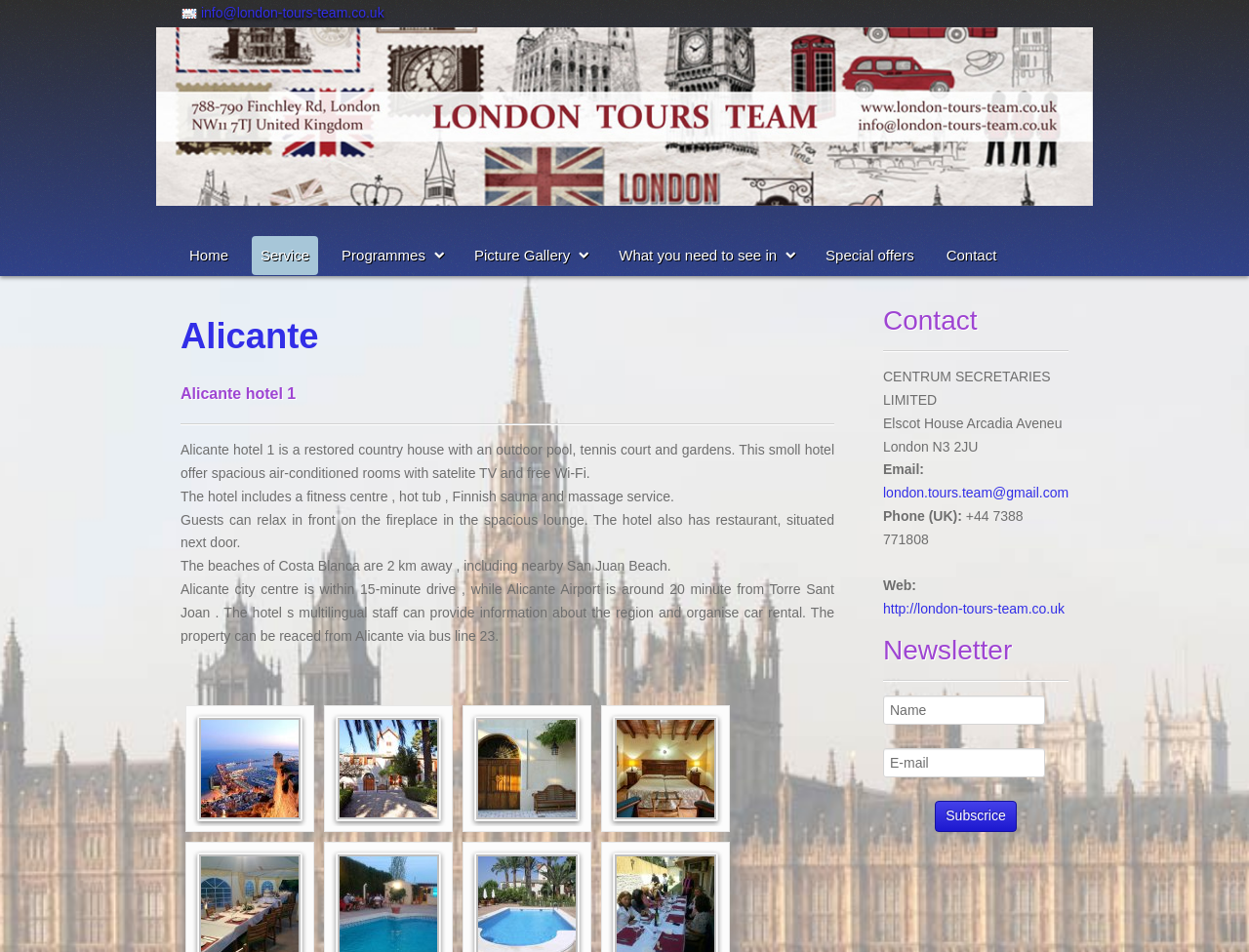Pinpoint the bounding box coordinates of the area that should be clicked to complete the following instruction: "Contact via email". The coordinates must be given as four float numbers between 0 and 1, i.e., [left, top, right, bottom].

[0.707, 0.509, 0.856, 0.526]